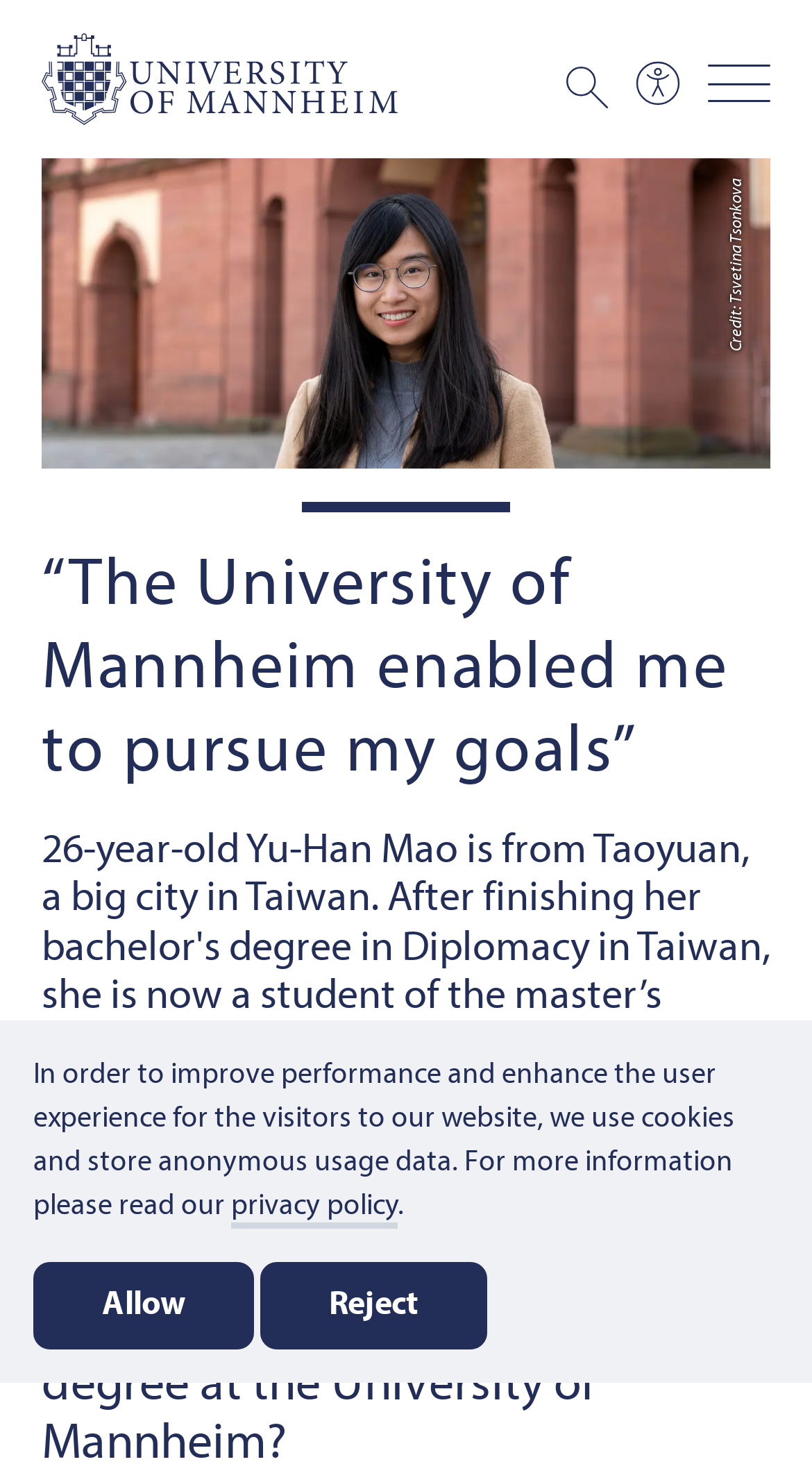Find the main header of the webpage and produce its text content.

“The University of Mannheim enabled me to pursue my goals”